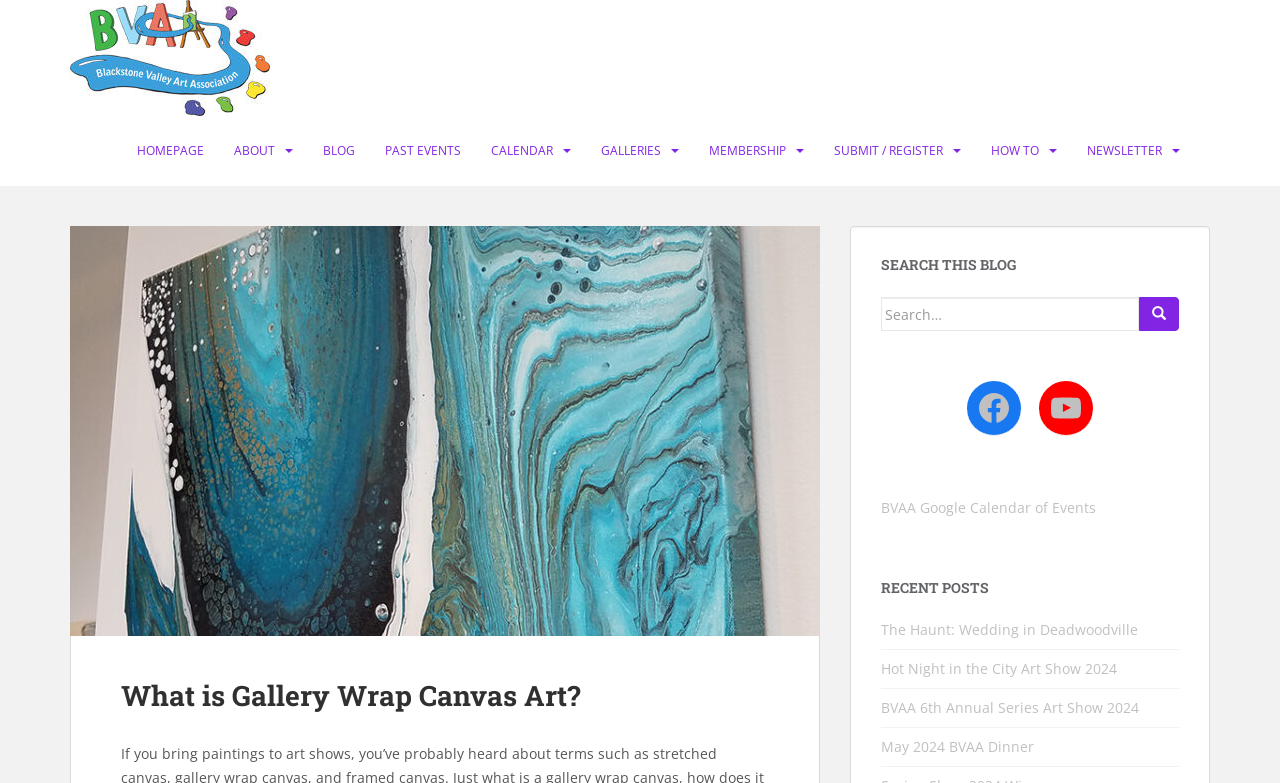Please locate the bounding box coordinates of the element that needs to be clicked to achieve the following instruction: "go to homepage". The coordinates should be four float numbers between 0 and 1, i.e., [left, top, right, bottom].

[0.107, 0.167, 0.159, 0.218]